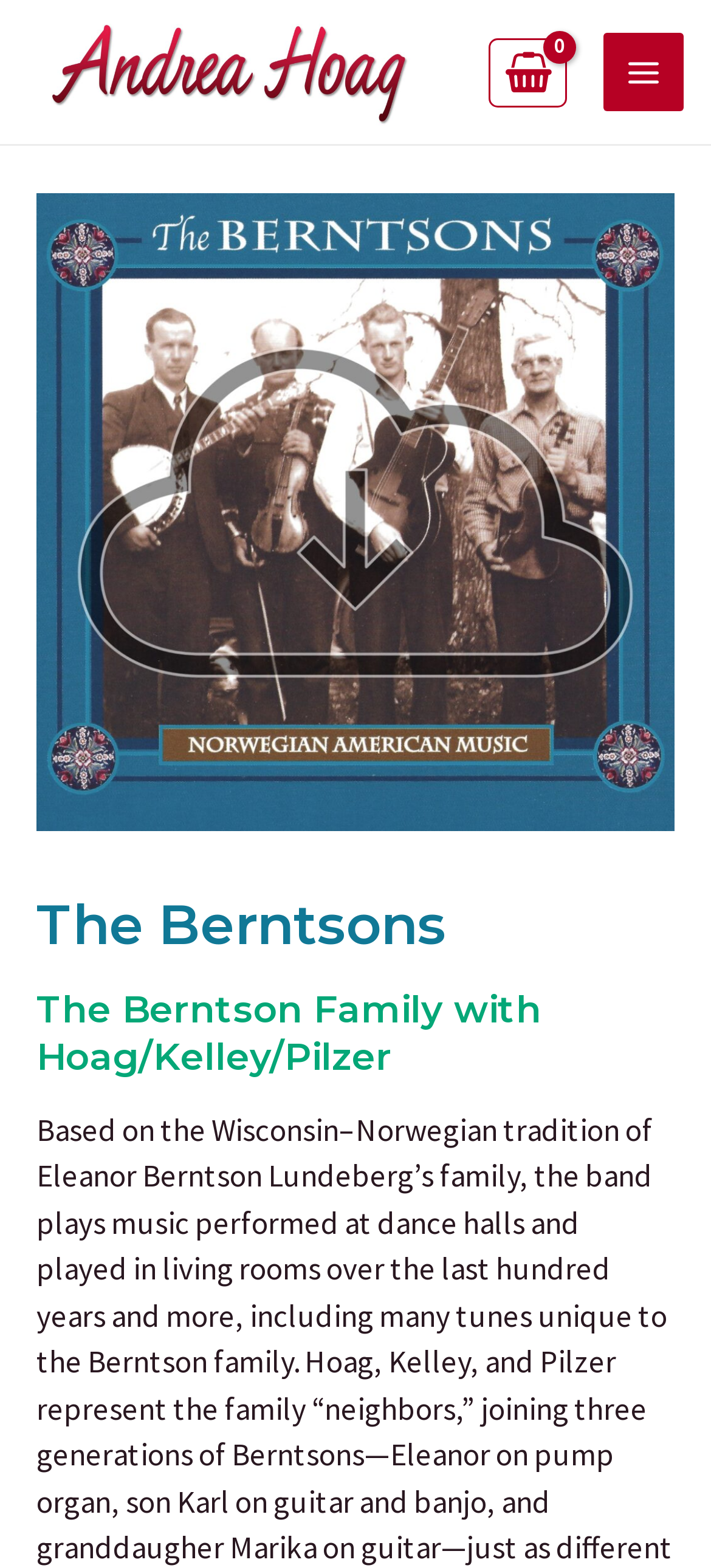Is the webpage about a single person or a family?
Give a detailed and exhaustive answer to the question.

The webpage has multiple headings and links related to 'The Berntsons' and 'The Berntson Family with Hoag/Kelley/Pilzer', suggesting that the webpage is about a family rather than a single person.